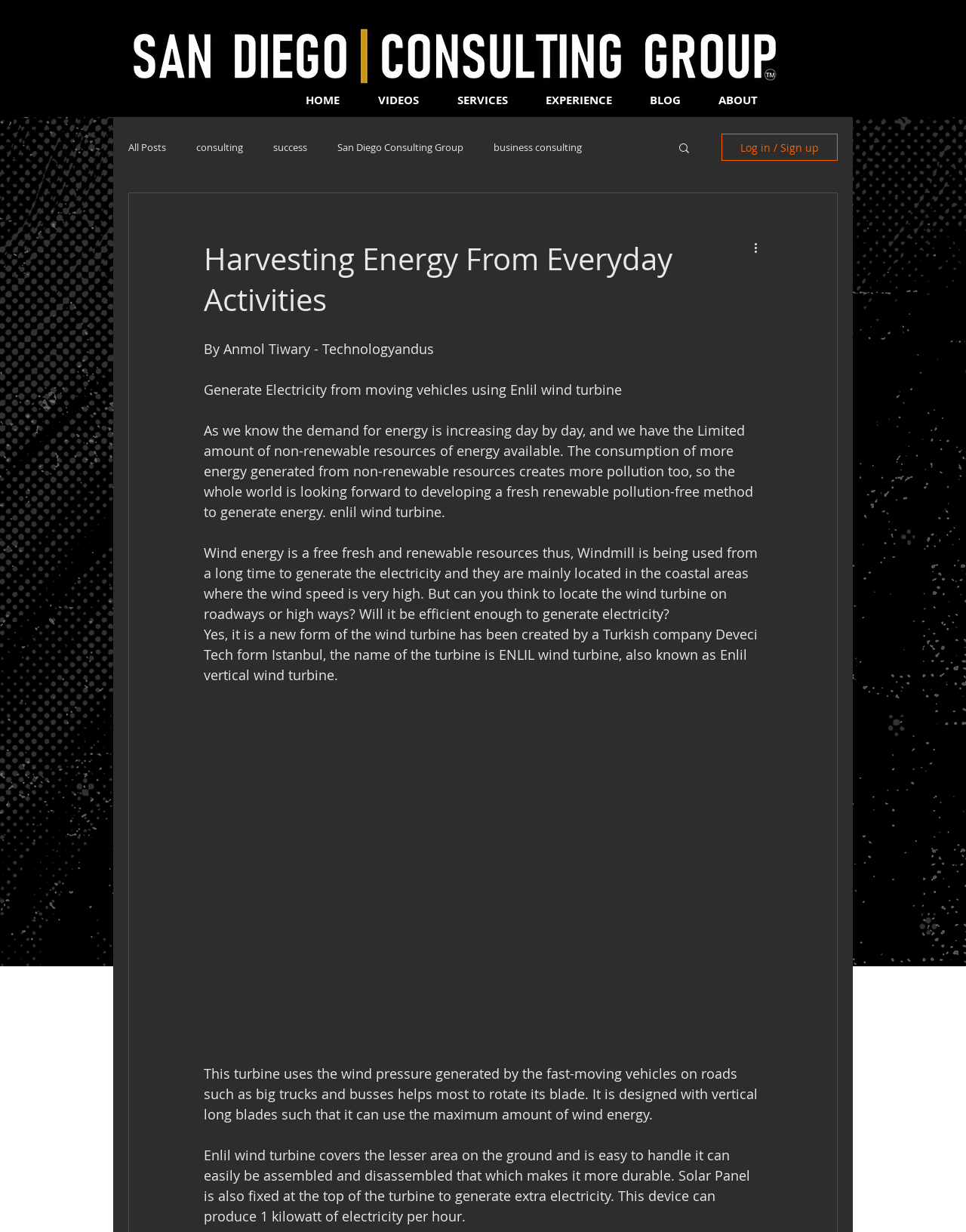Locate the bounding box coordinates of the element I should click to achieve the following instruction: "Click on the HOME link".

[0.296, 0.07, 0.371, 0.092]